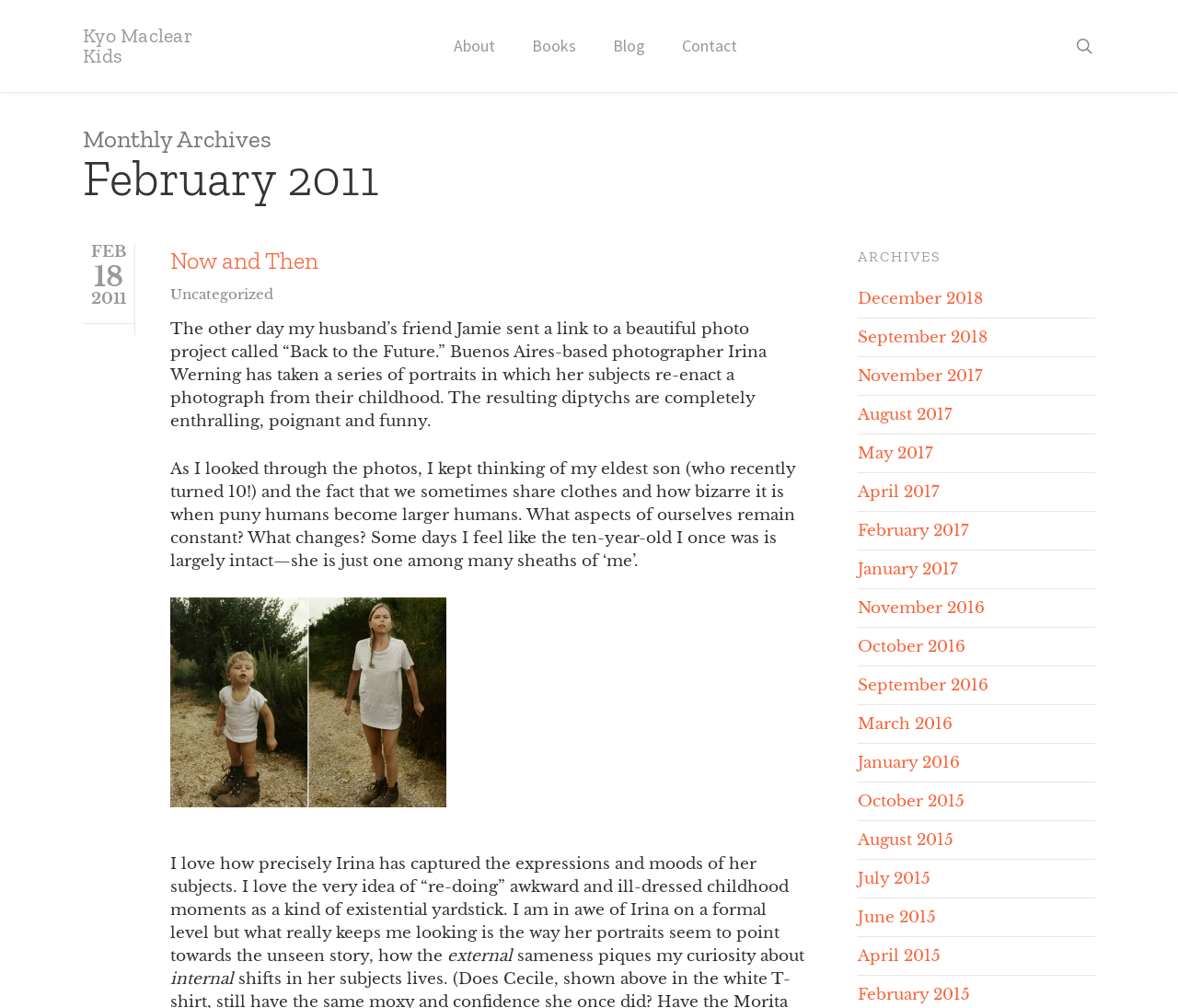Utilize the details in the image to thoroughly answer the following question: What is the topic of the latest blog post?

The latest blog post is about a photography project called 'Back to the Future', where the photographer Irina Werning takes portraits of people re-enacting childhood photos. This can be inferred by reading the text content of the blog post.